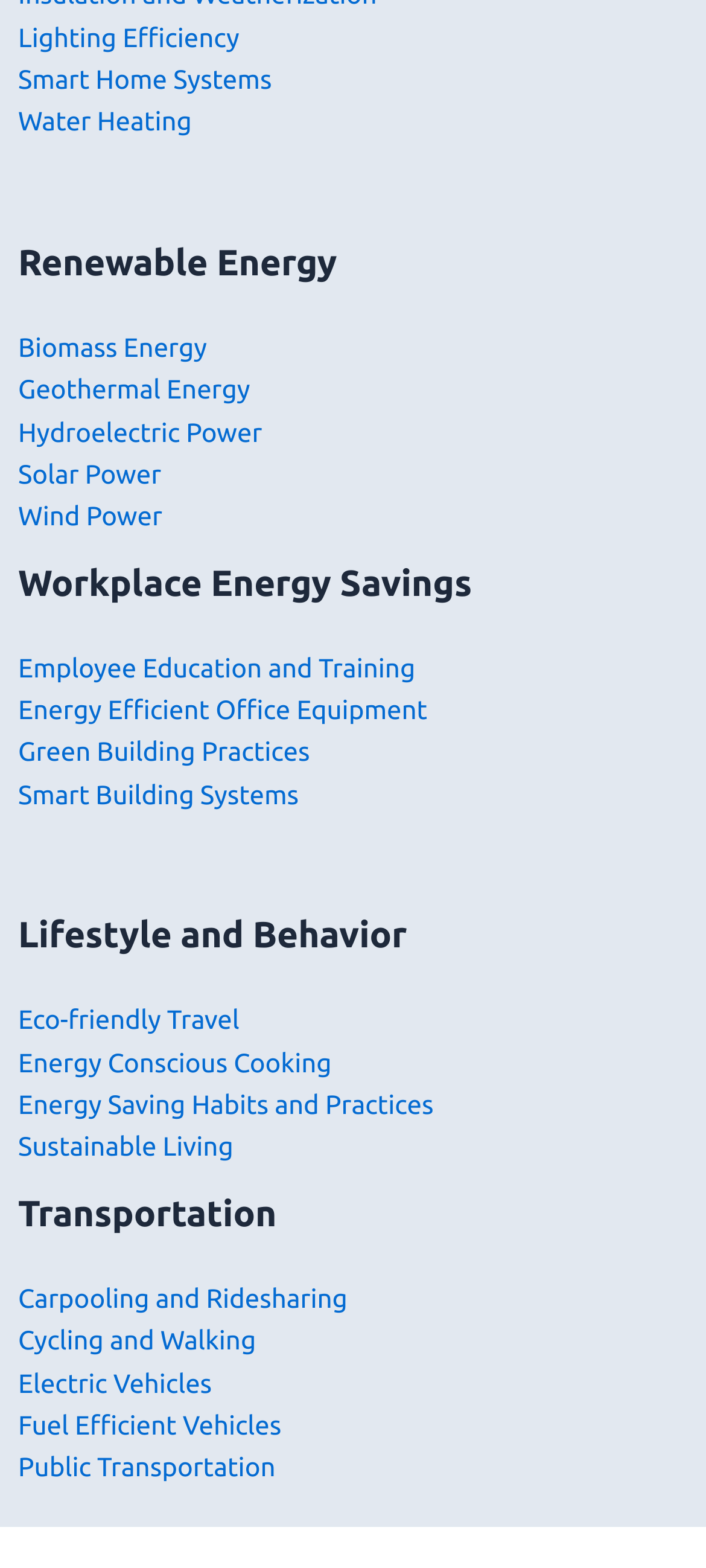Please find the bounding box coordinates of the section that needs to be clicked to achieve this instruction: "View Renewable Energy".

[0.026, 0.15, 0.974, 0.185]